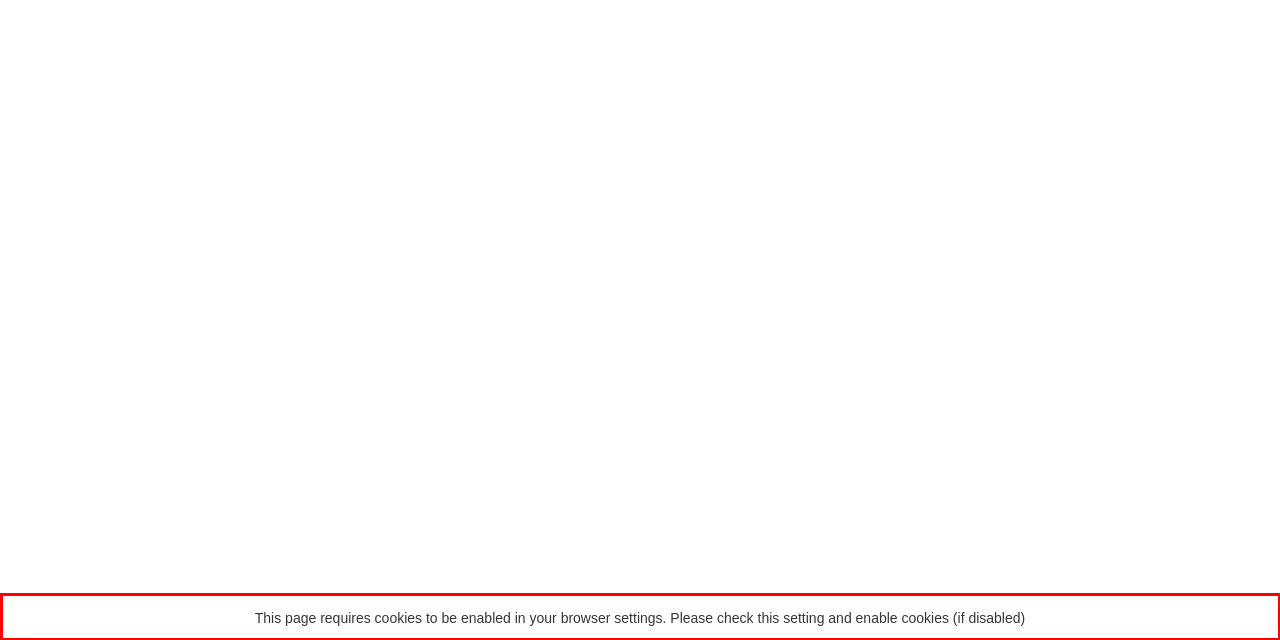Look at the webpage screenshot and recognize the text inside the red bounding box.

This page requires cookies to be enabled in your browser settings. Please check this setting and enable cookies (if disabled)